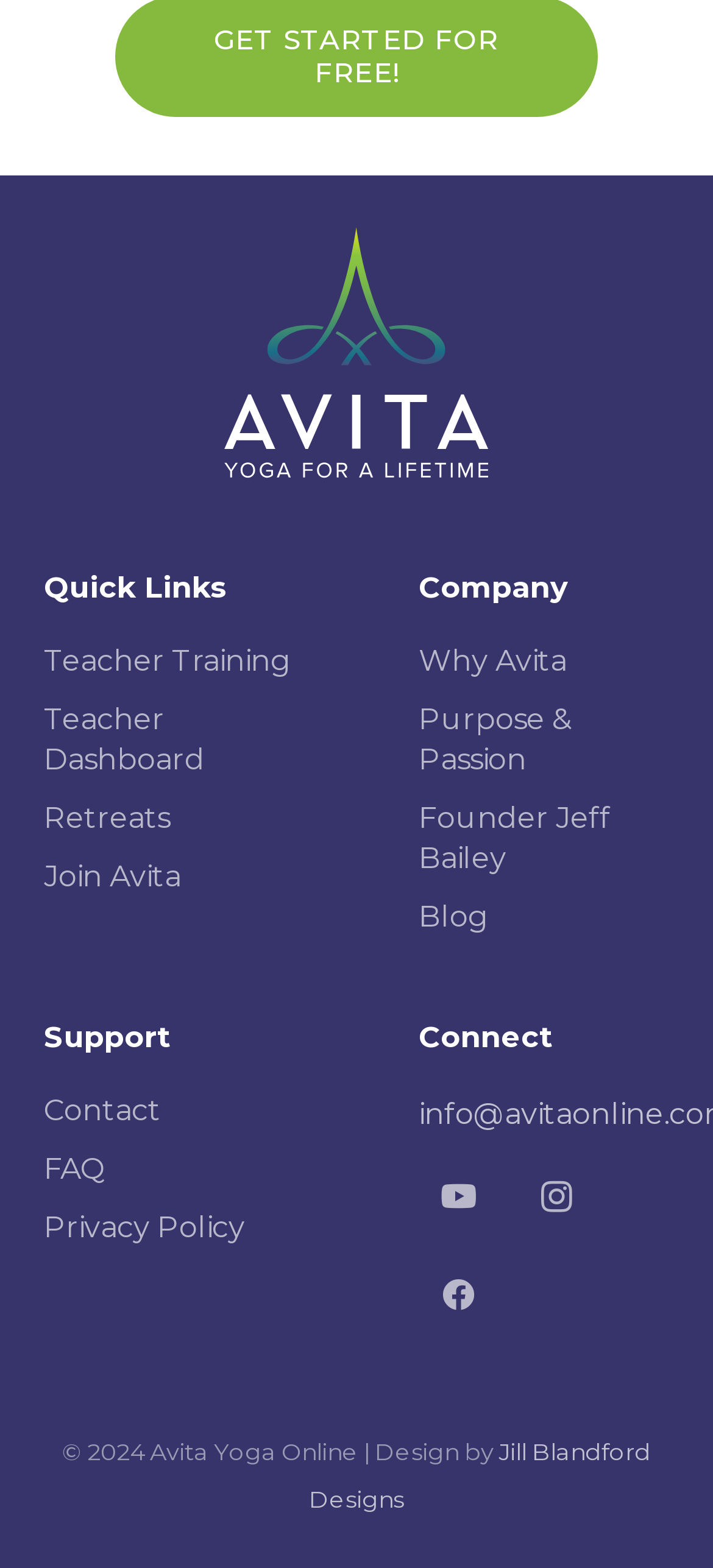Pinpoint the bounding box coordinates of the element to be clicked to execute the instruction: "Contact Avita".

[0.062, 0.697, 0.226, 0.72]